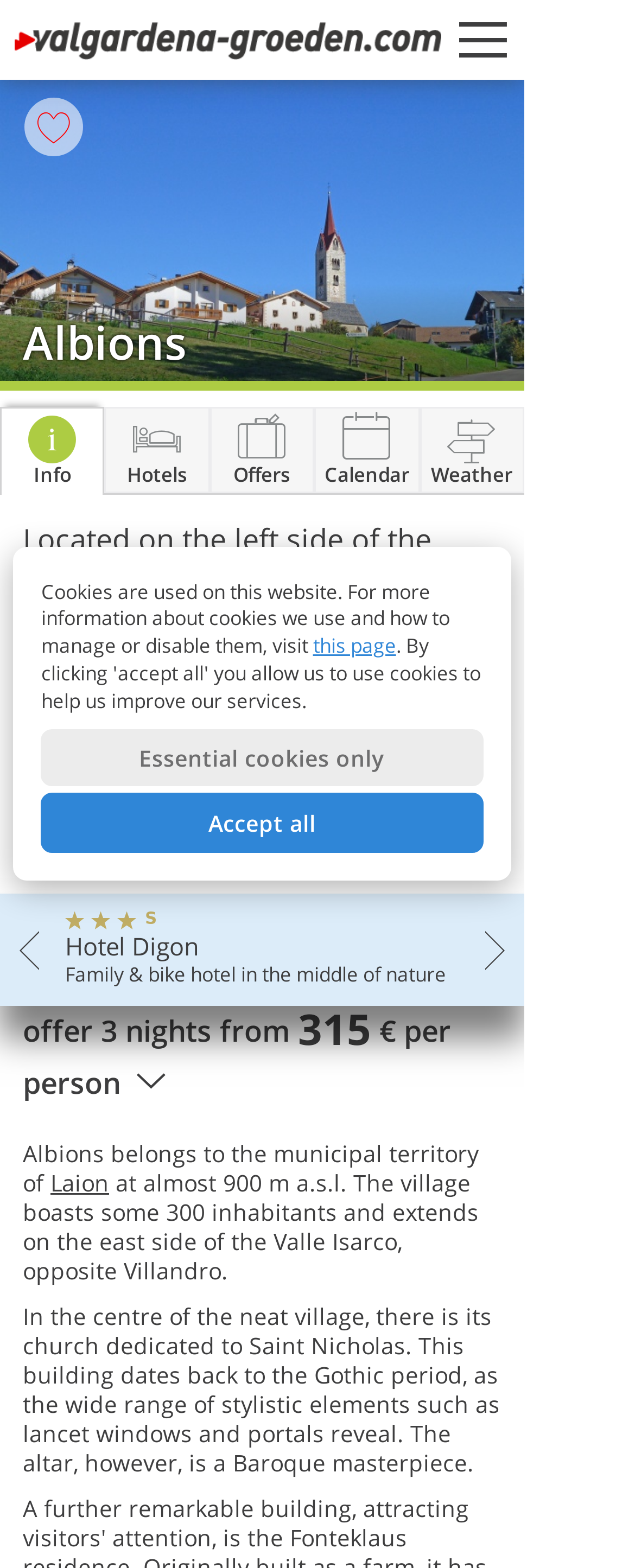Determine the bounding box for the described UI element: "SnduGopew".

None